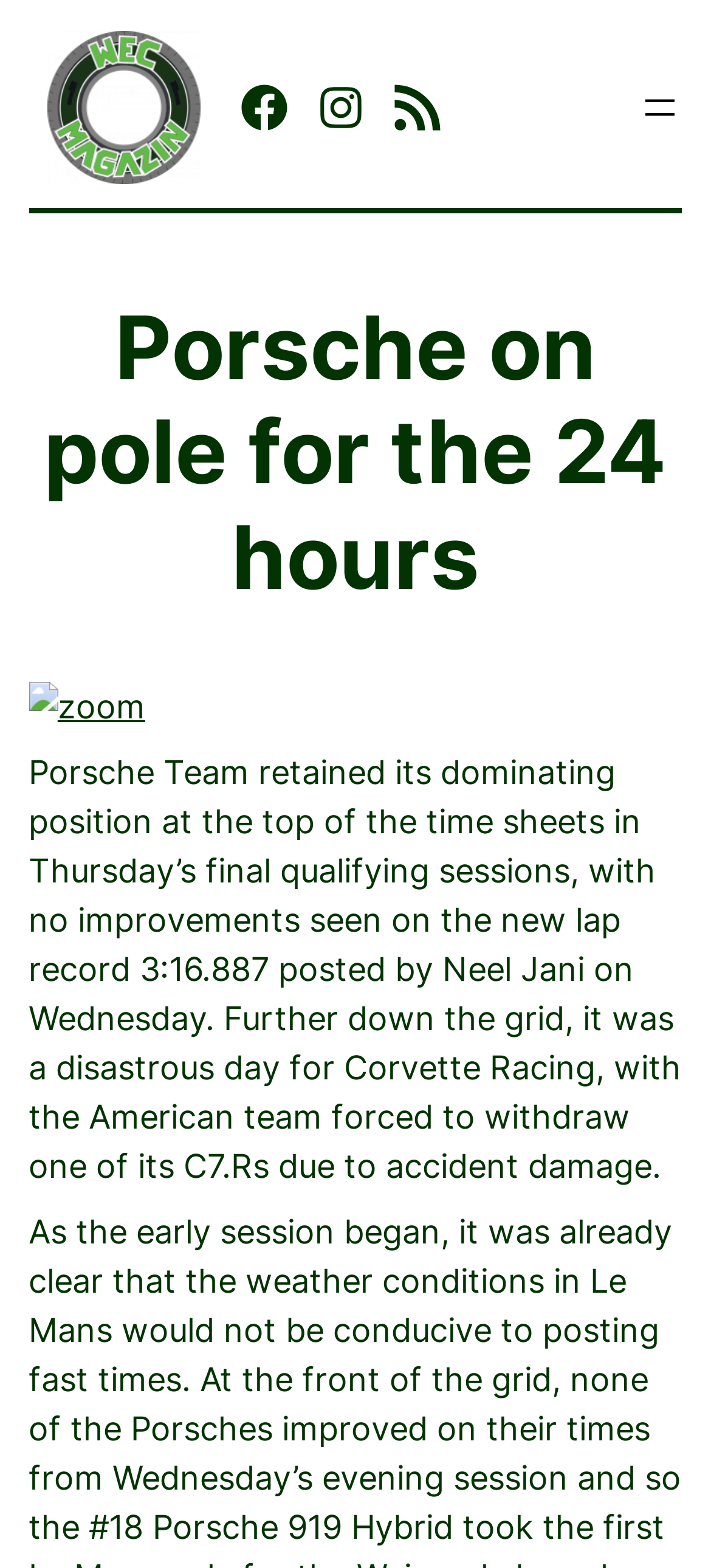What is the lap record posted by Neel Jani?
Refer to the image and provide a thorough answer to the question.

The answer can be found in the StaticText element which describes the content of the webpage. It states that '...with no improvements seen on the new lap record 3:16.887 posted by Neel Jani...'.